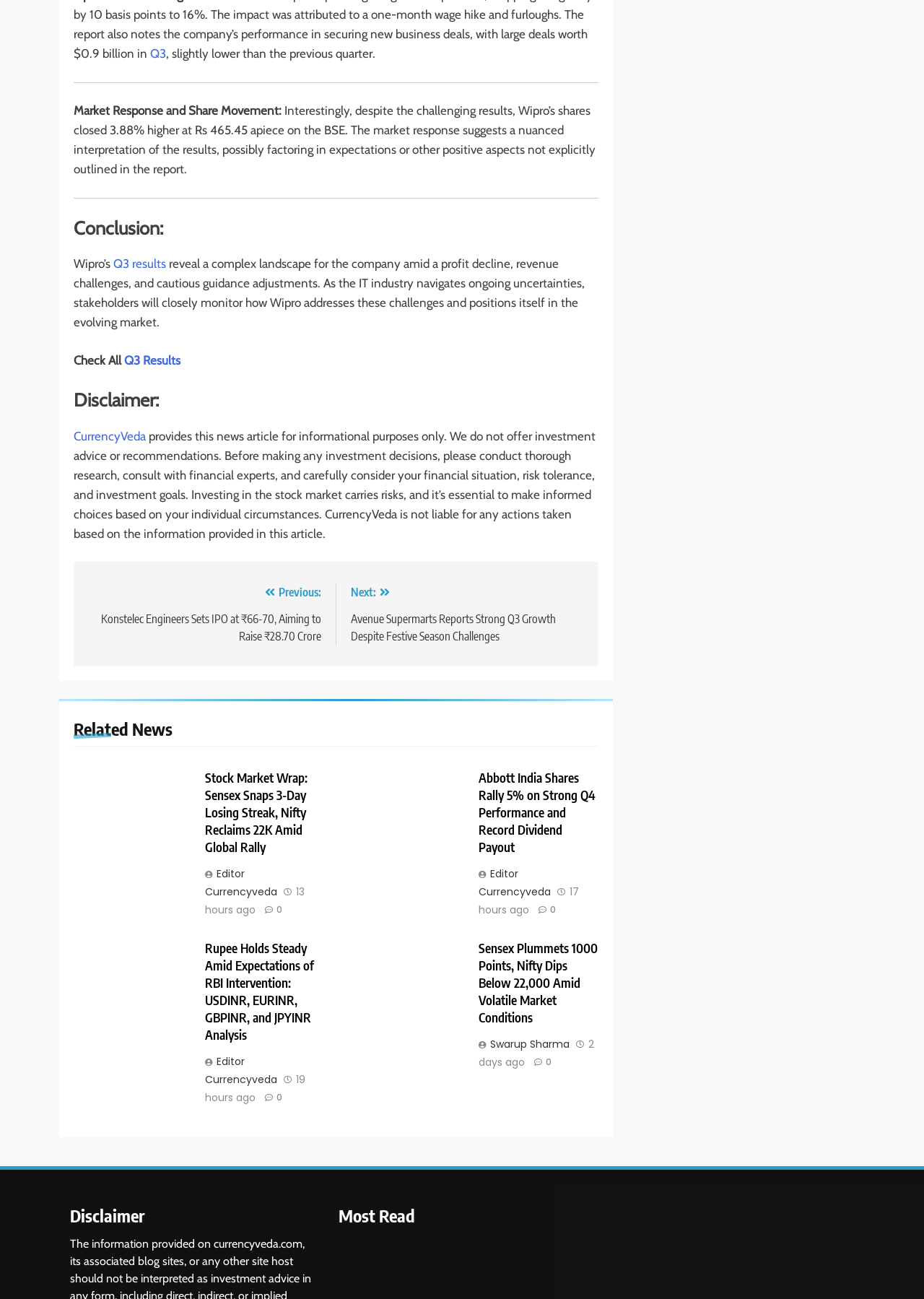What is the purpose of the 'Disclaimer' section?
Please use the image to provide a one-word or short phrase answer.

To provide information